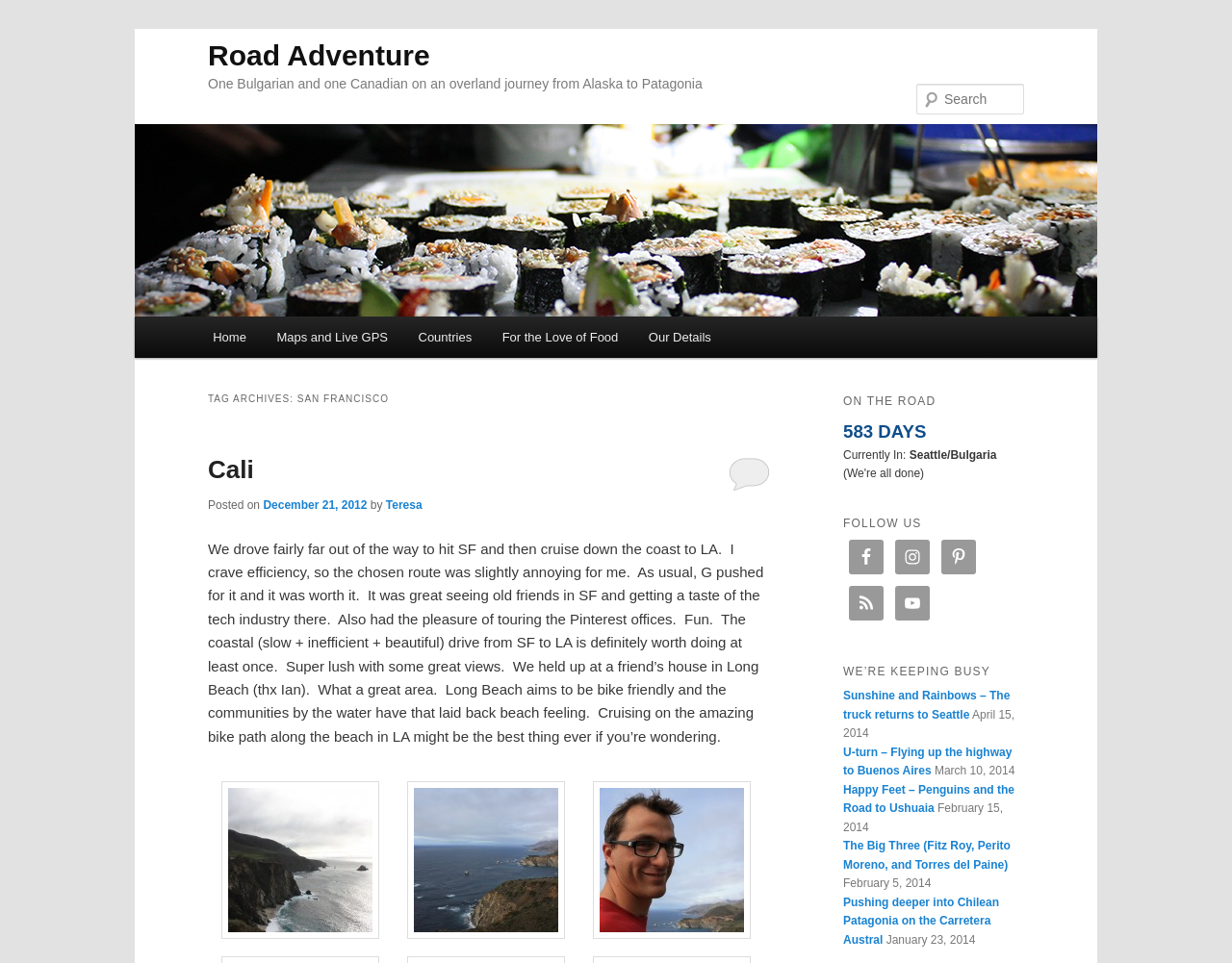How many days have the authors been on the road?
Use the screenshot to answer the question with a single word or phrase.

583 DAYS